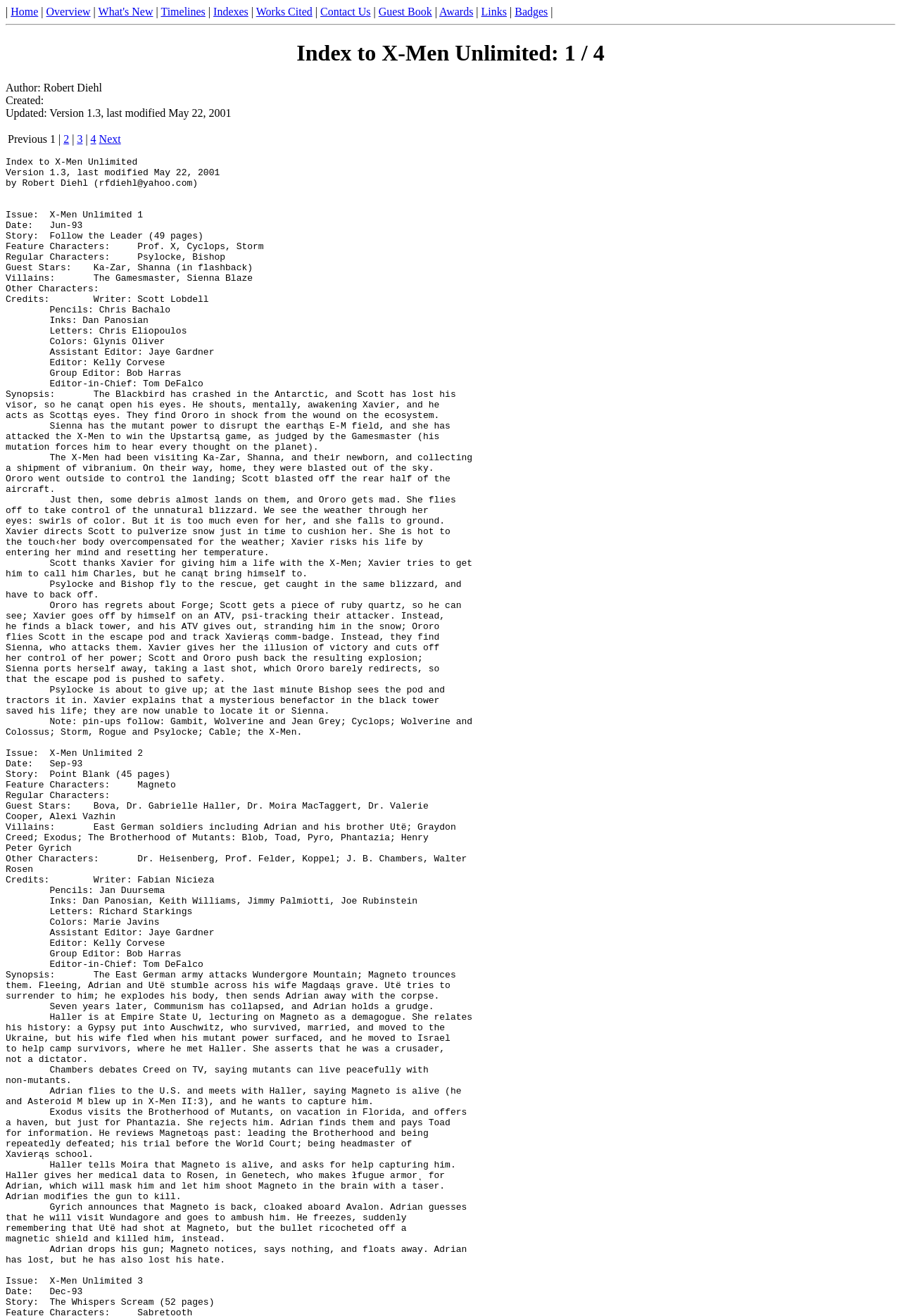Show me the bounding box coordinates of the clickable region to achieve the task as per the instruction: "view overview".

[0.051, 0.004, 0.1, 0.013]